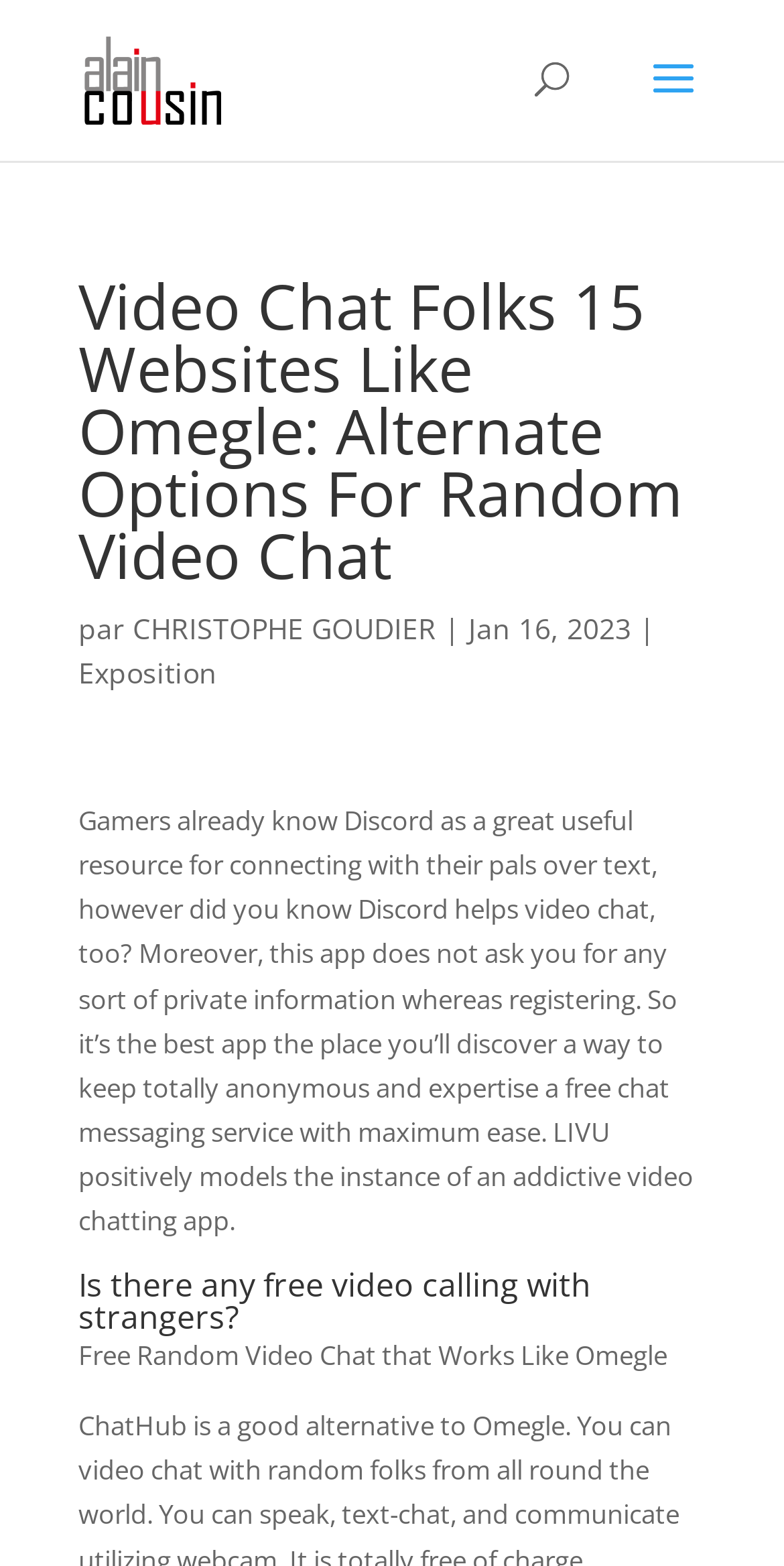Look at the image and write a detailed answer to the question: 
What is the topic of the webpage?

The topic of the webpage is video chat, as indicated by the heading 'Video Chat Folks 15 Websites Like Omegle: Alternate Options For Random Video Chat' and the discussion of various video chat apps and services throughout the webpage.